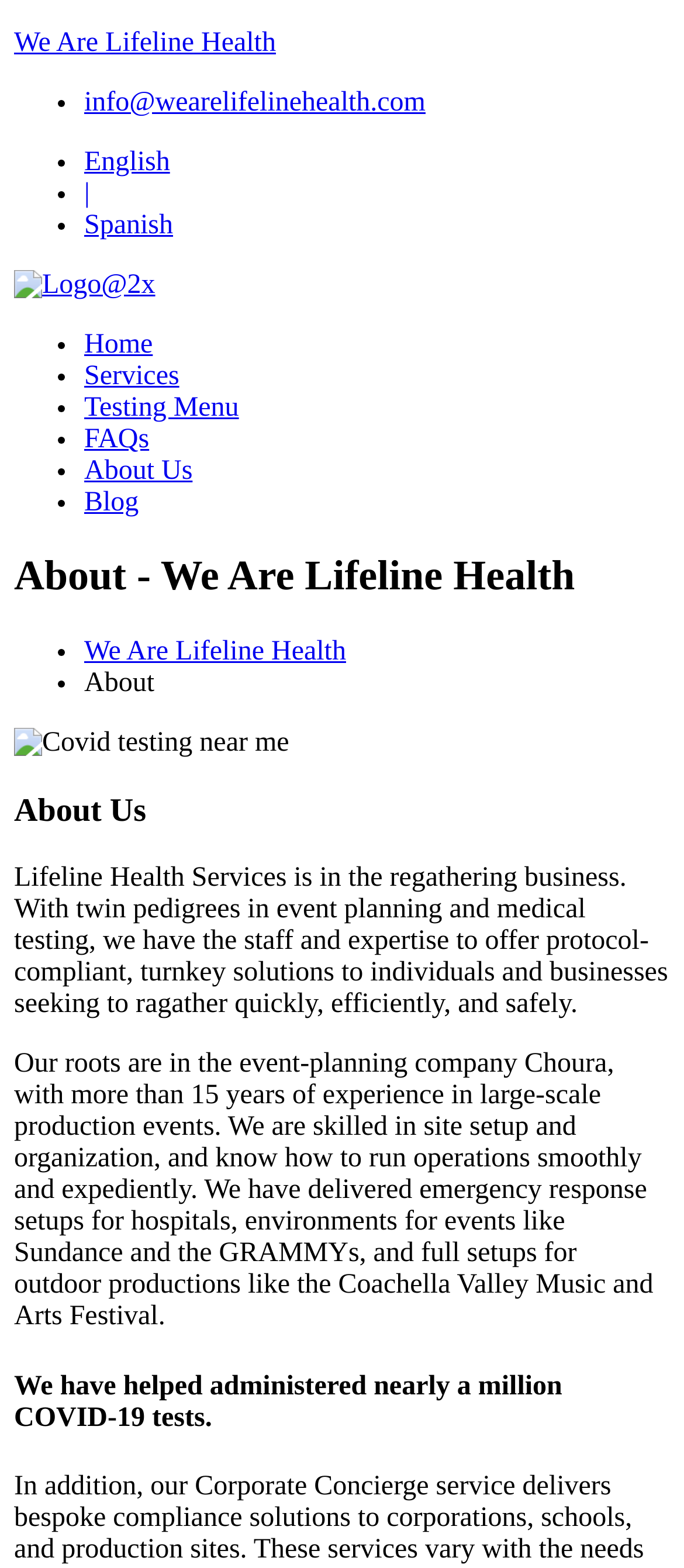What is the company's experience in event planning?
Use the screenshot to answer the question with a single word or phrase.

over 15 years